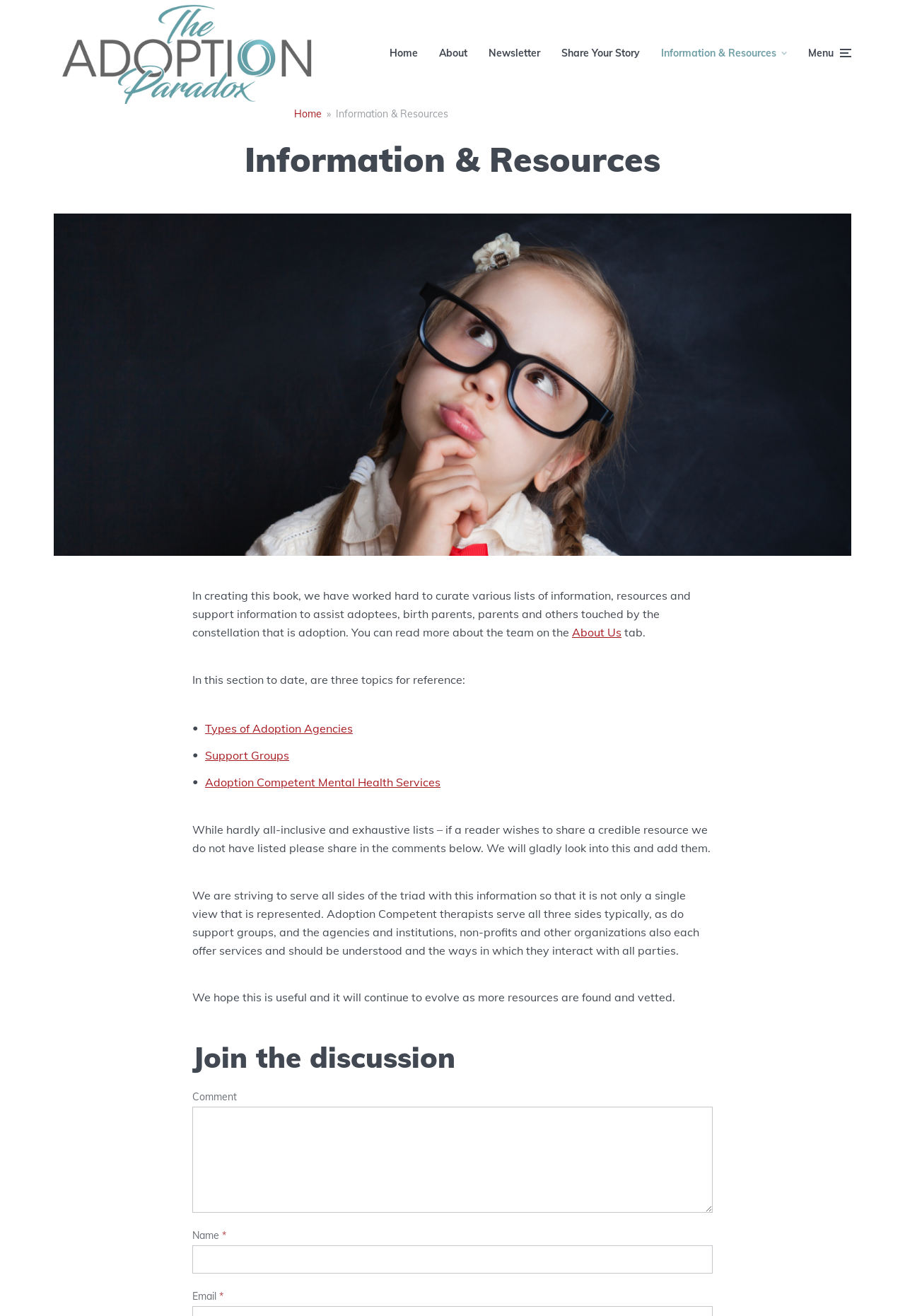Using a single word or phrase, answer the following question: 
What is required to submit a comment?

Name and Email